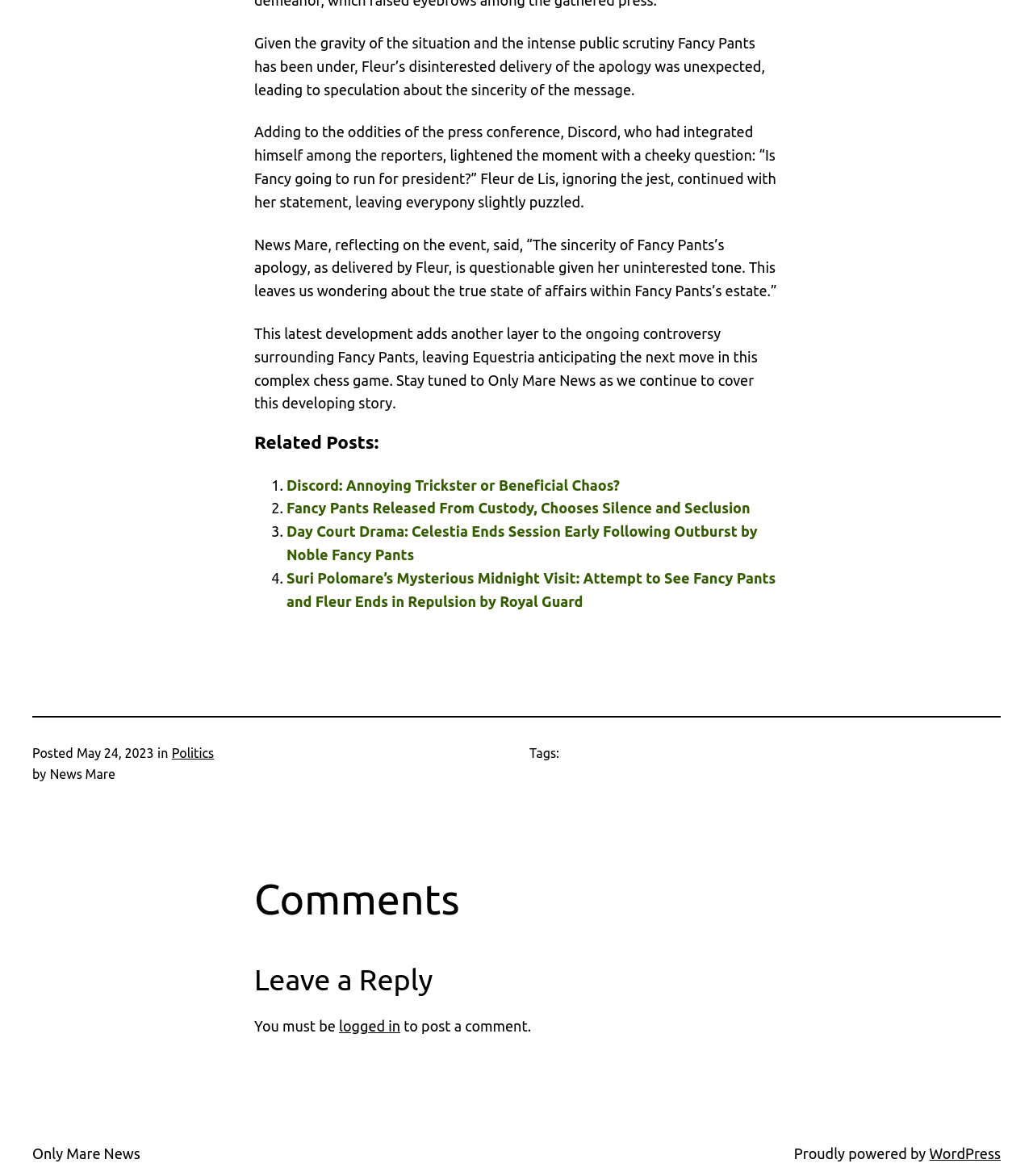Determine the bounding box coordinates of the clickable region to execute the instruction: "View comments". The coordinates should be four float numbers between 0 and 1, denoted as [left, top, right, bottom].

[0.246, 0.744, 0.754, 0.786]